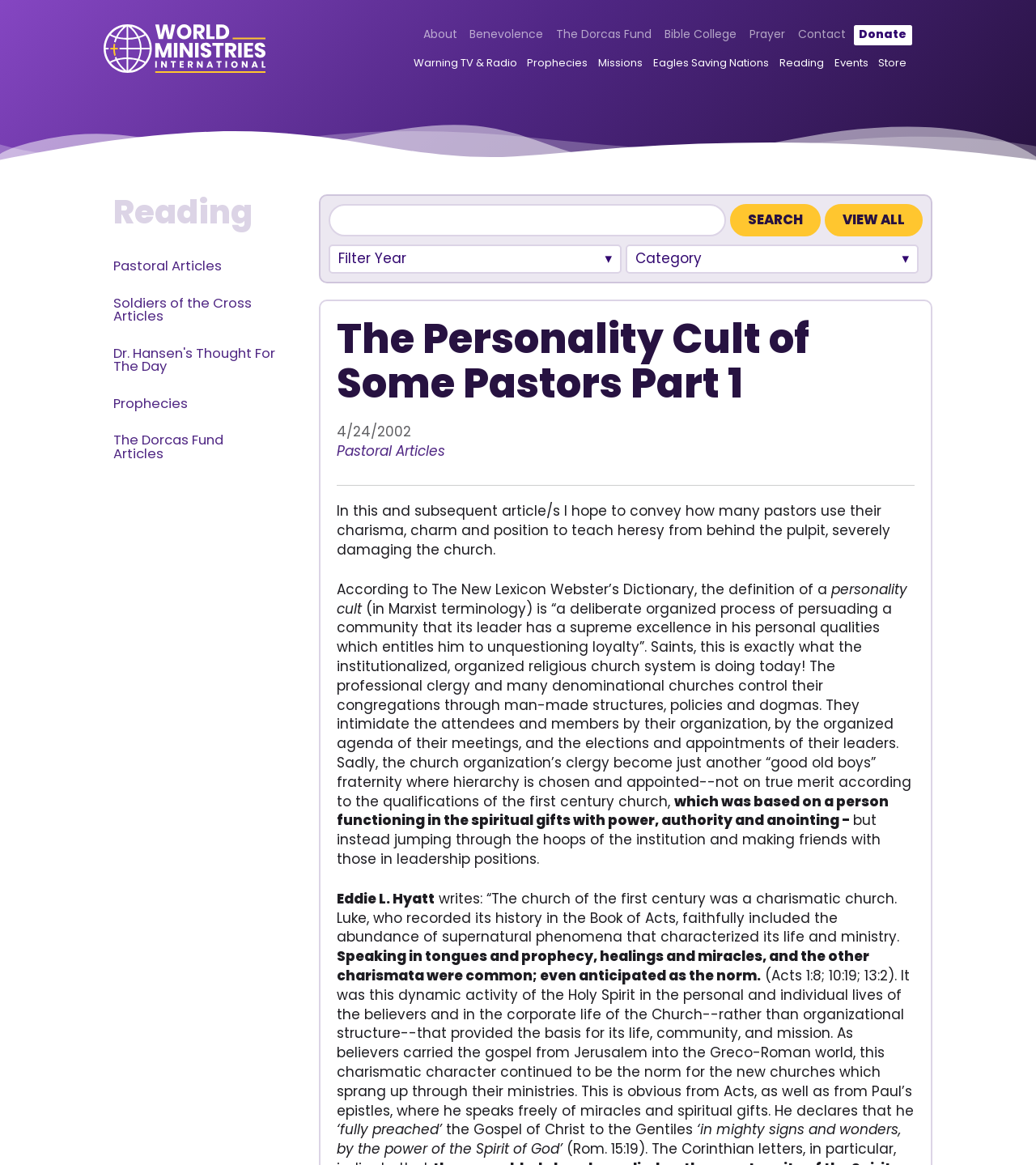Generate a thorough caption that explains the contents of the webpage.

This webpage appears to be an article or blog post titled "The Personality Cult of Some Pastors Part 1". At the top of the page, there is a logo and a navigation menu with several links, including "World Ministries International", "About", "Benevolence", and others. Below the navigation menu, there is a search bar with a button labeled "Search" and a link to "VIEW ALL".

The main content of the page is divided into sections. The first section has a heading with the title of the article, followed by a date "4/24/2002" and a link to "Pastoral Articles". The article begins with a brief introduction, explaining that the author hopes to convey how some pastors use their charisma to teach heresy from behind the pulpit, damaging the church.

The article then delves into the definition of a "personality cult" and how it relates to the institutionalized church system. The author argues that the church organization's clergy control their congregations through man-made structures, policies, and dogmas, rather than through spiritual gifts and anointing.

The article continues with quotes from Eddie L. Hyatt, discussing the charismatic nature of the first-century church and how it was characterized by supernatural phenomena such as speaking in tongues, prophecy, healings, and miracles. The author concludes by emphasizing the importance of the dynamic activity of the Holy Spirit in the personal and corporate life of the Church, rather than organizational structure.

Throughout the article, there are no images, but there are several links to other articles and resources, including "Prophecies", "Missions", and "Events". The overall layout of the page is simple and easy to navigate, with clear headings and concise text.